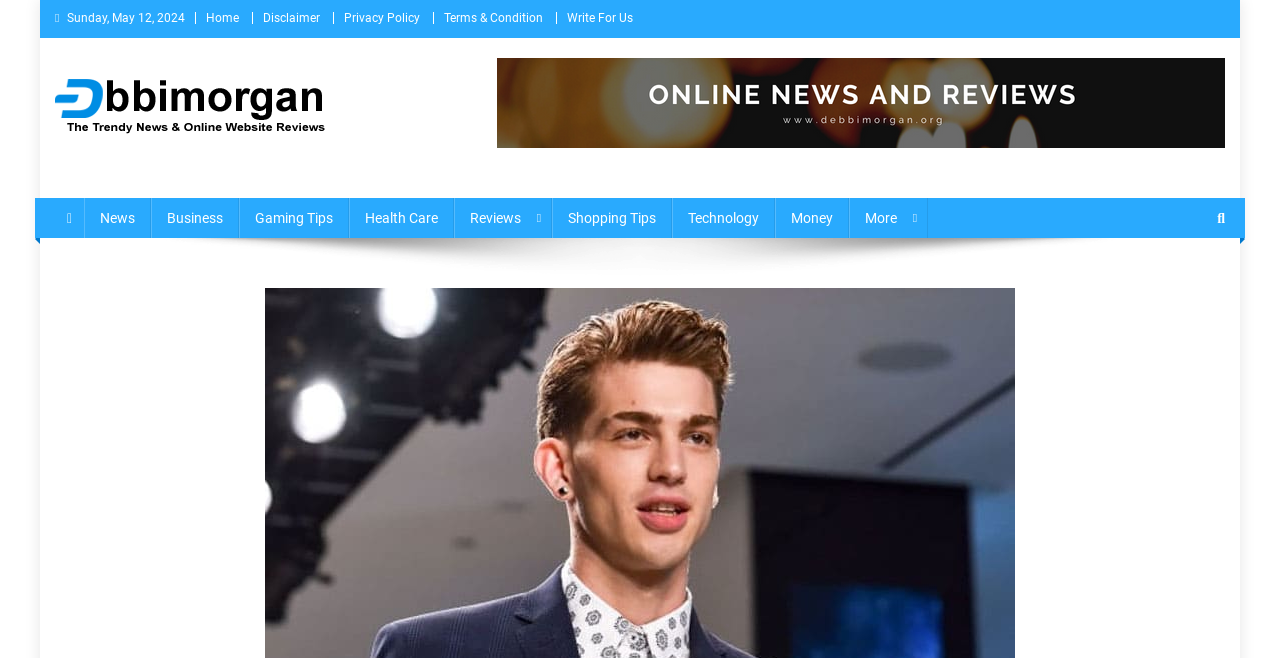Can you determine the bounding box coordinates of the area that needs to be clicked to fulfill the following instruction: "go to home page"?

[0.161, 0.017, 0.187, 0.038]